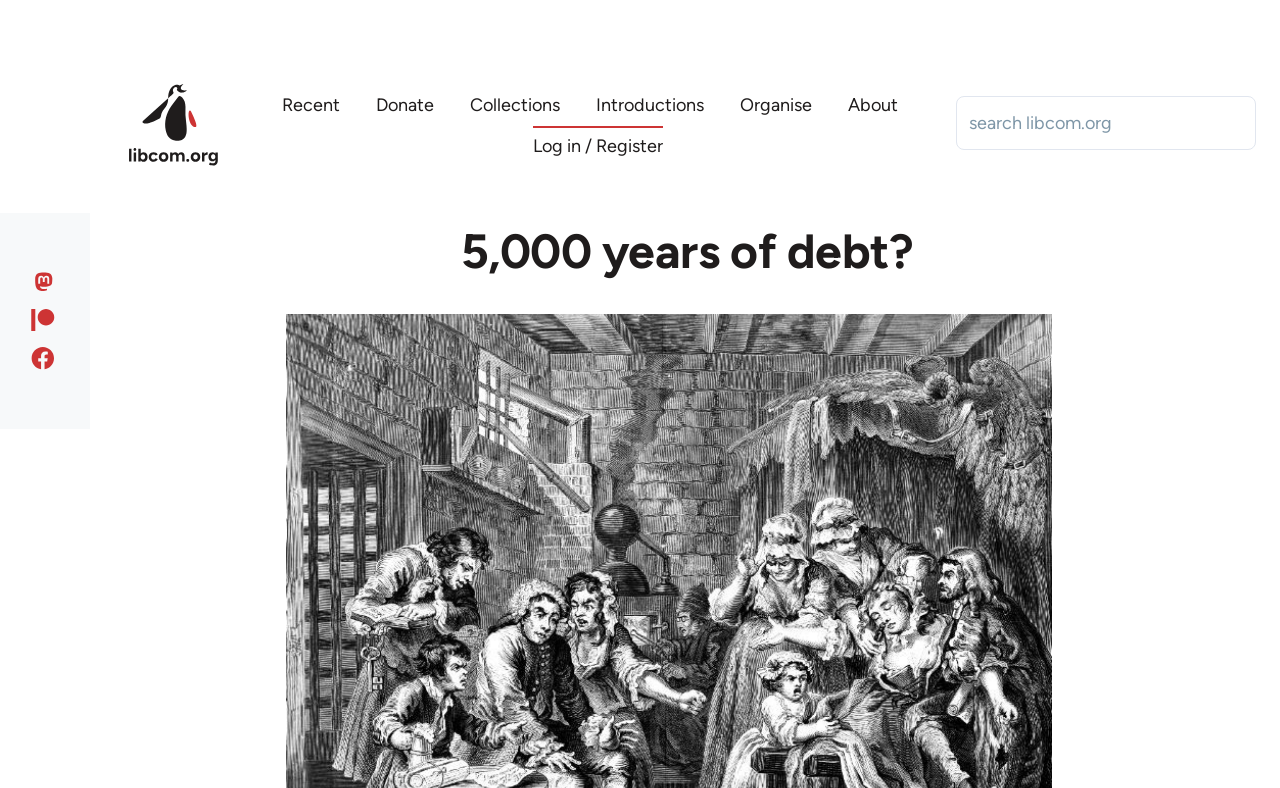Please specify the bounding box coordinates in the format (top-left x, top-left y, bottom-right x, bottom-right y), with values ranging from 0 to 1. Identify the bounding box for the UI component described as follows: aria-label="Sticky header"

[0.0, 0.091, 0.07, 0.228]